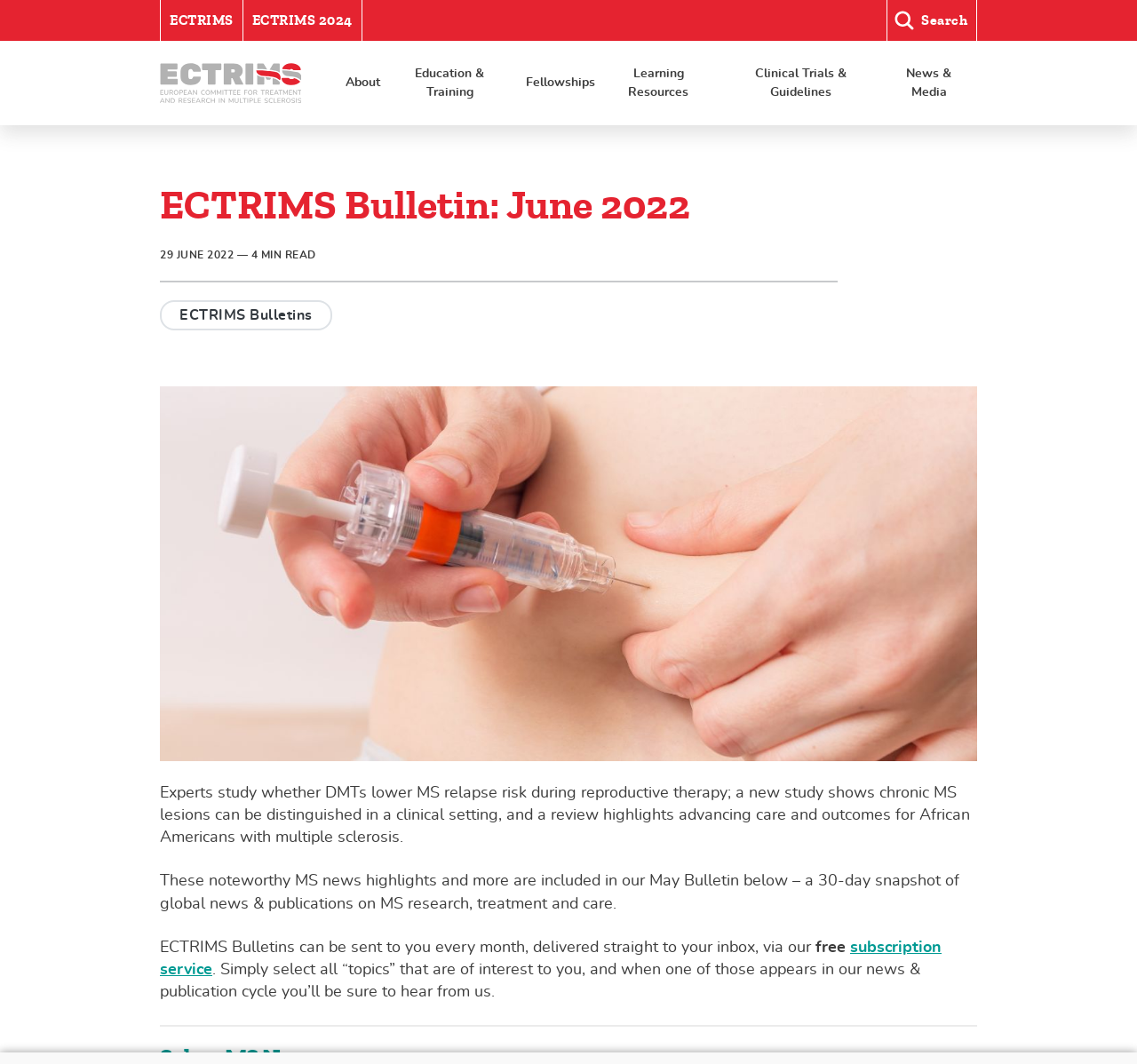Specify the bounding box coordinates for the region that must be clicked to perform the given instruction: "Click the 'Search' button".

[0.78, 0.0, 0.859, 0.038]